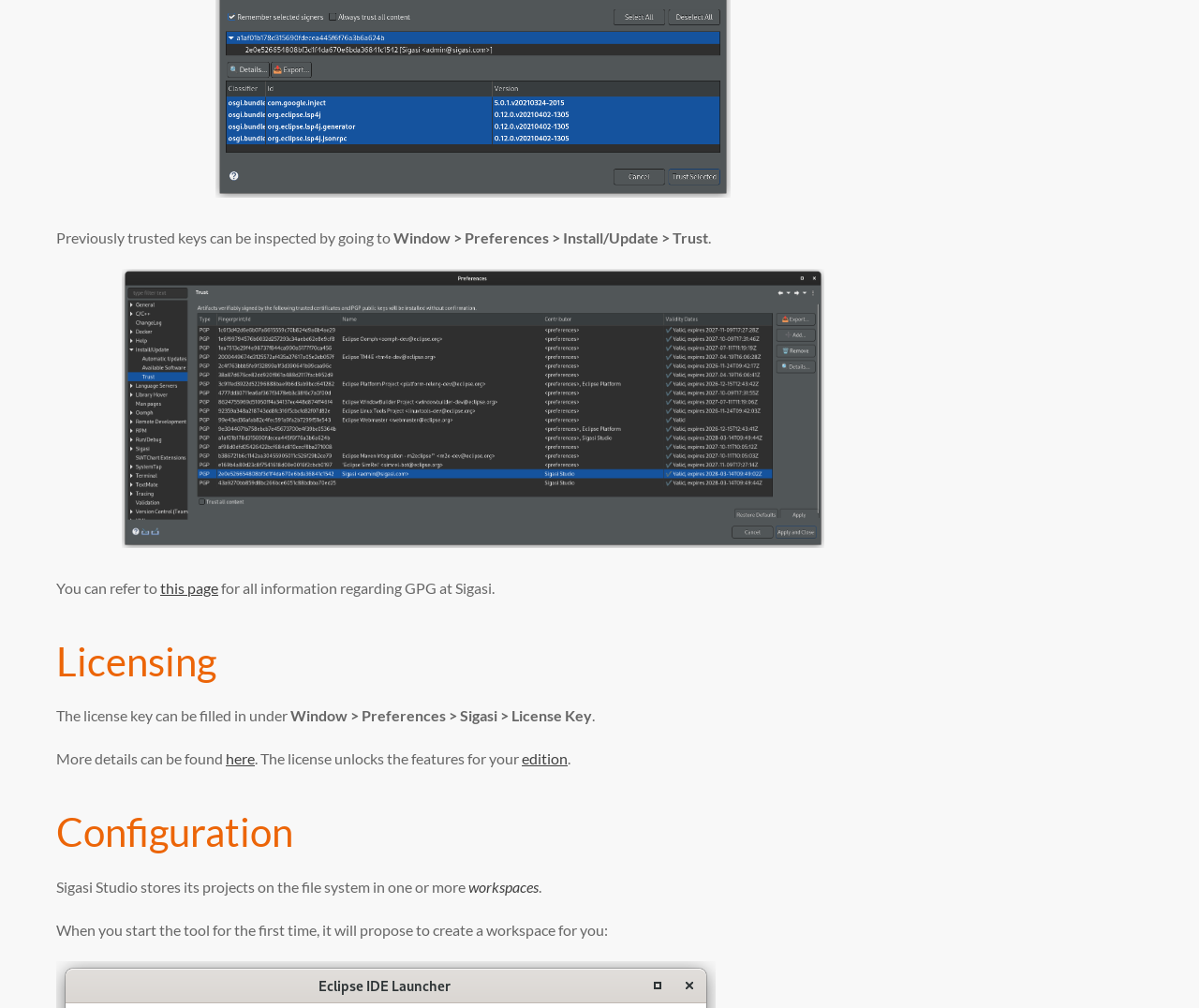What is the recommended solution if a firewall exception cannot be added?
Using the image, respond with a single word or phrase.

Download complete application